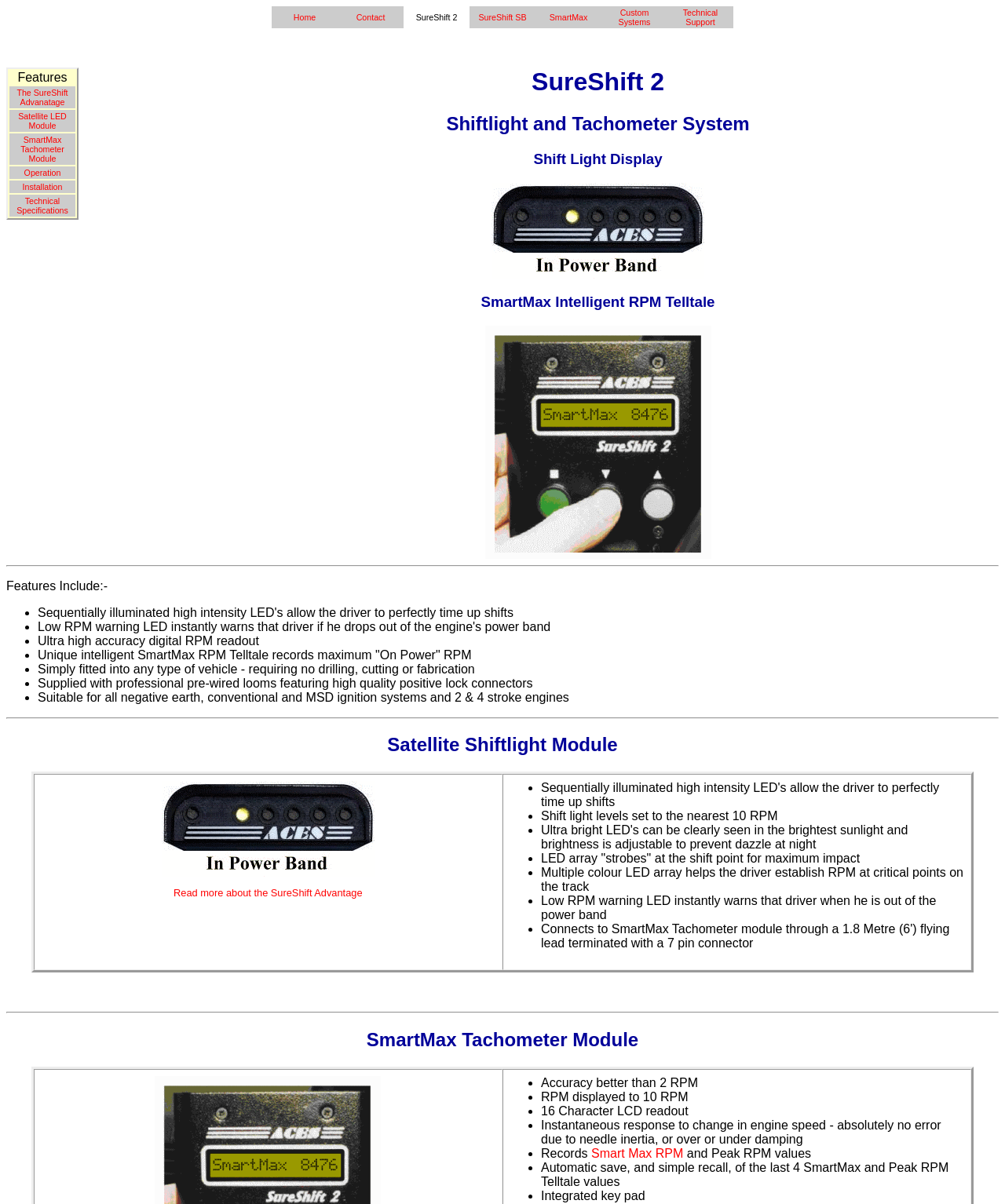Bounding box coordinates should be provided in the format (top-left x, top-left y, bottom-right x, bottom-right y) with all values between 0 and 1. Identify the bounding box for this UI element: SmartMax

[0.547, 0.01, 0.585, 0.018]